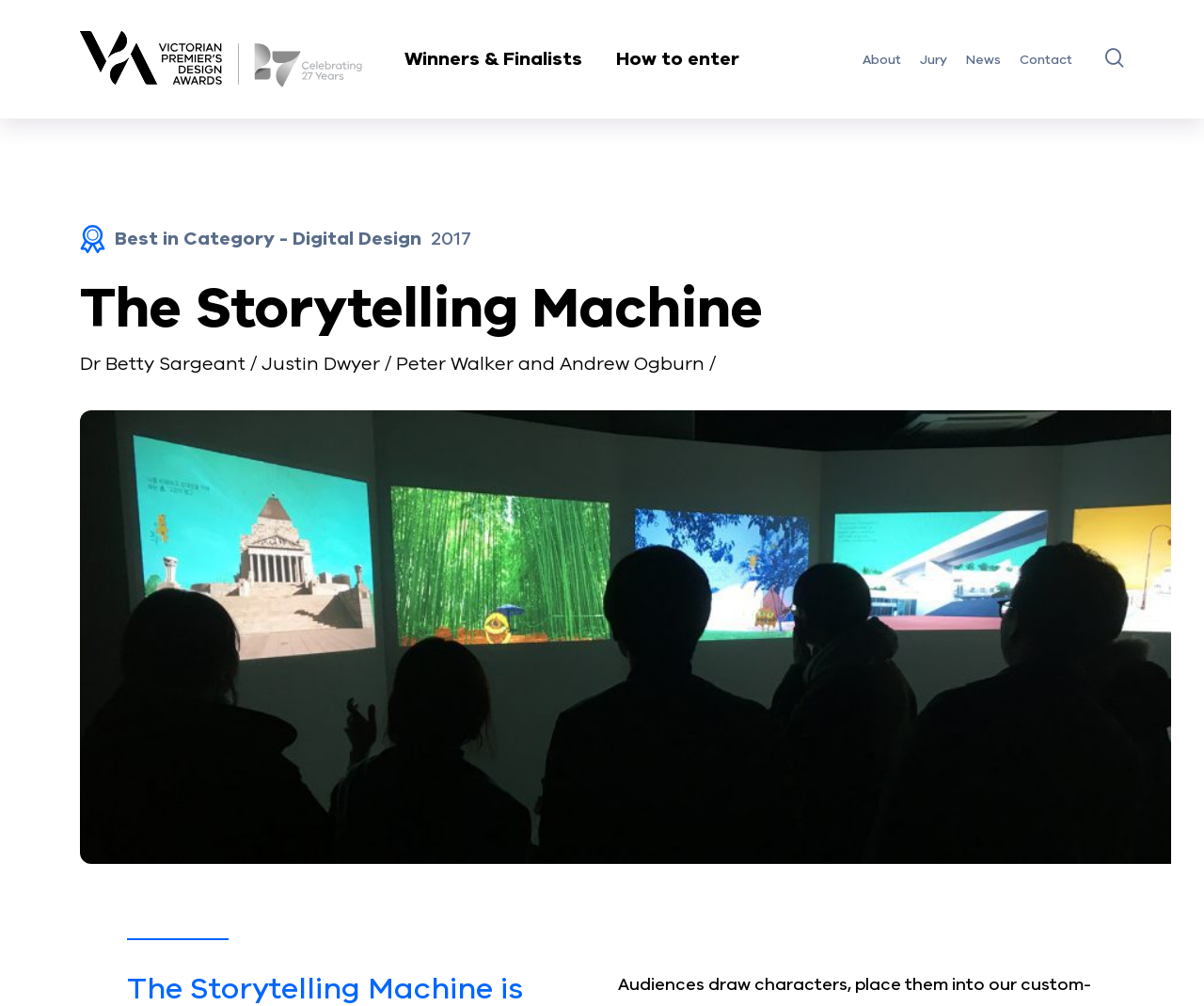What is the year of the award?
Based on the screenshot, provide a one-word or short-phrase response.

2017